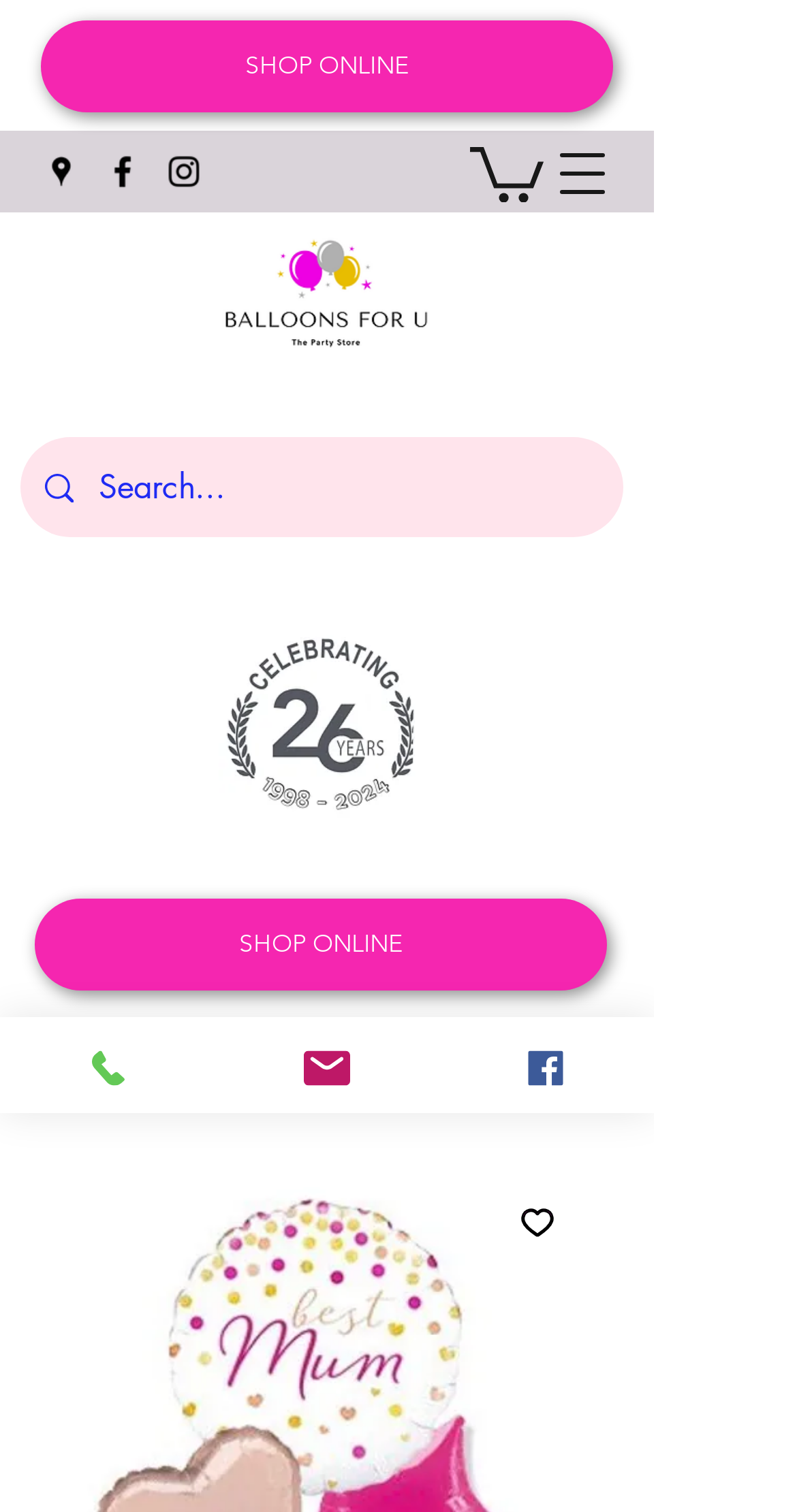How many navigation menu options are there?
Provide a one-word or short-phrase answer based on the image.

2